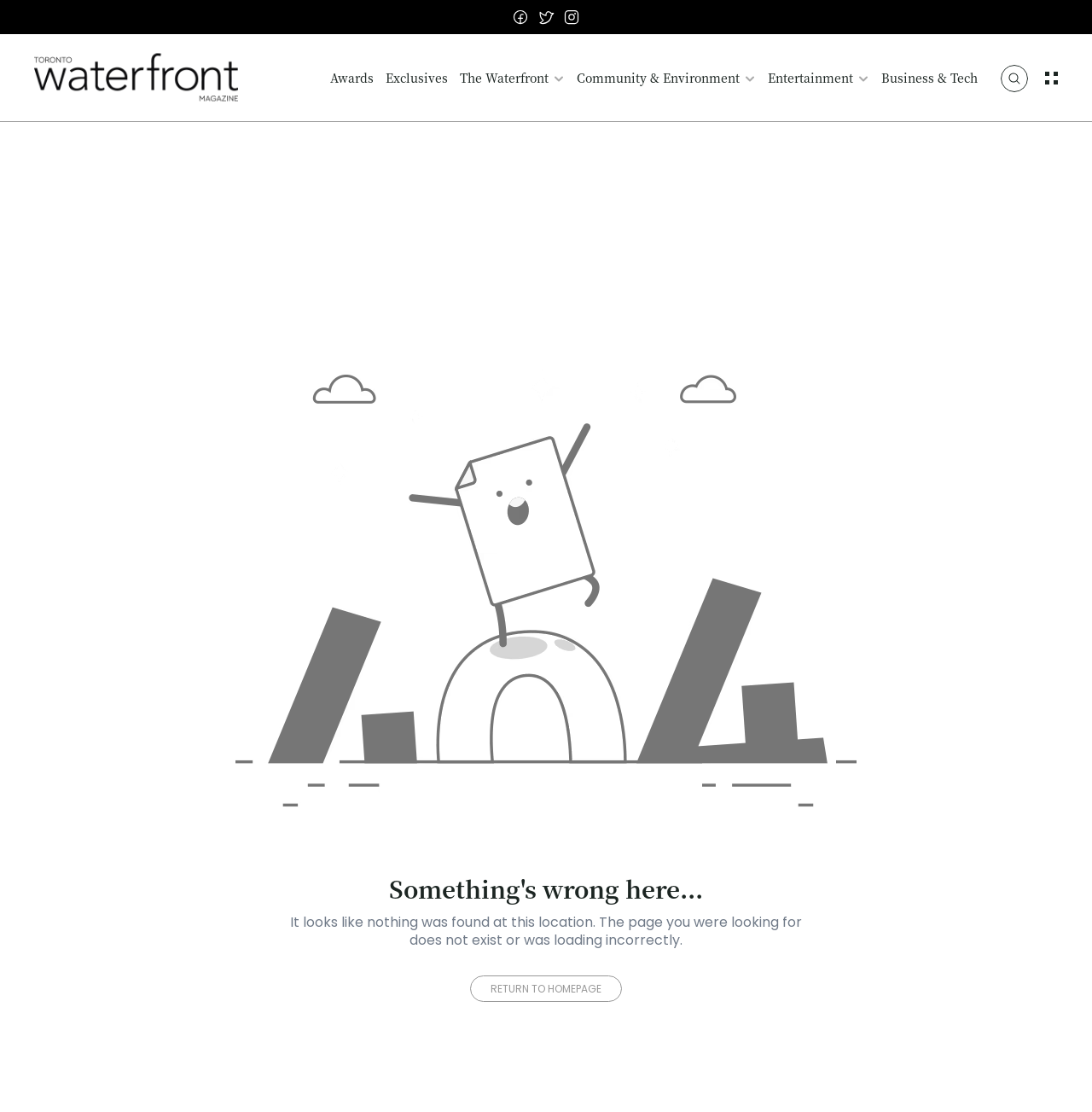How many image links are located at the top of the page?
Please use the image to provide a one-word or short phrase answer.

3